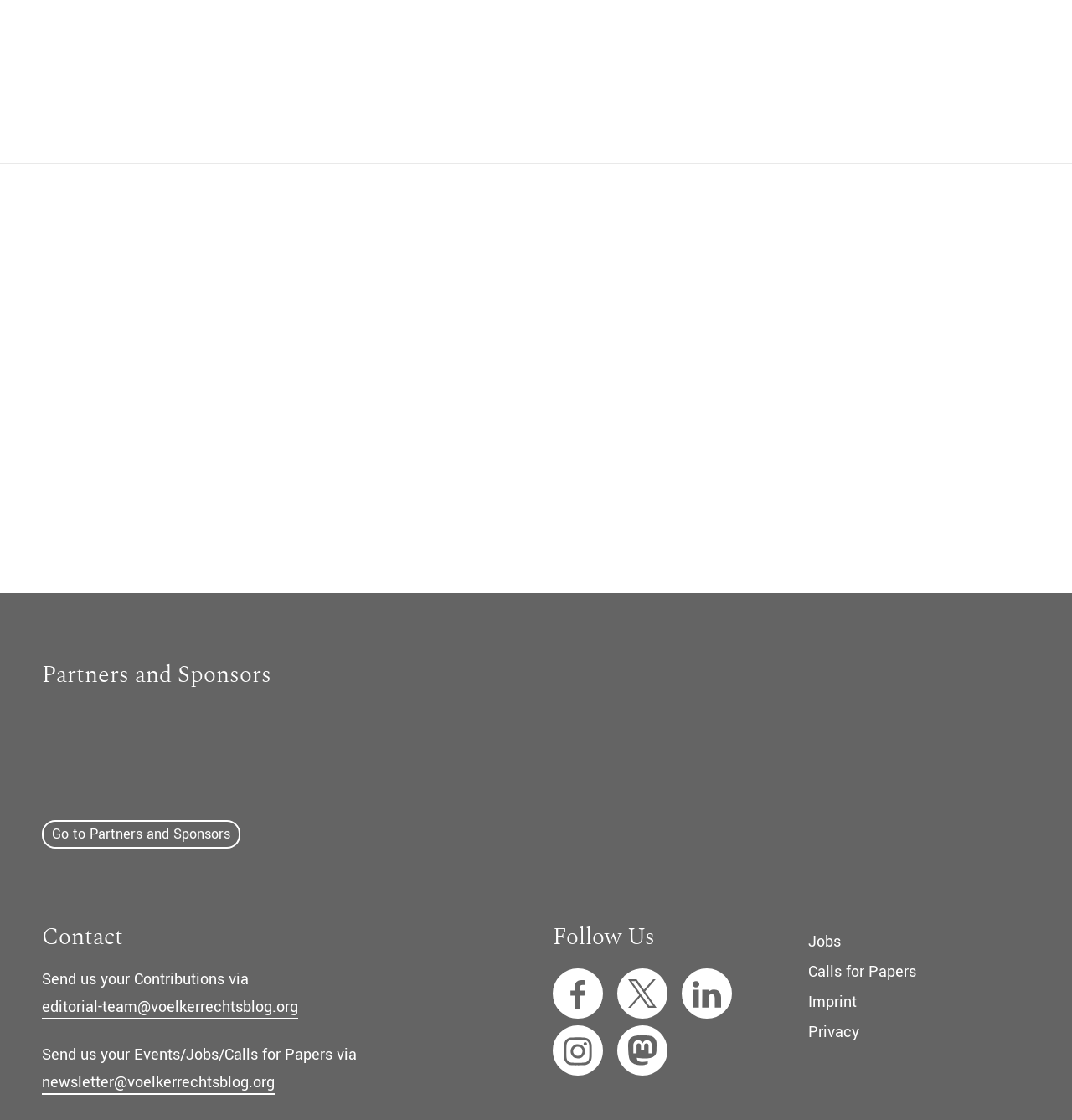Find the bounding box coordinates for the area that should be clicked to accomplish the instruction: "Submit your contribution".

[0.039, 0.231, 0.389, 0.276]